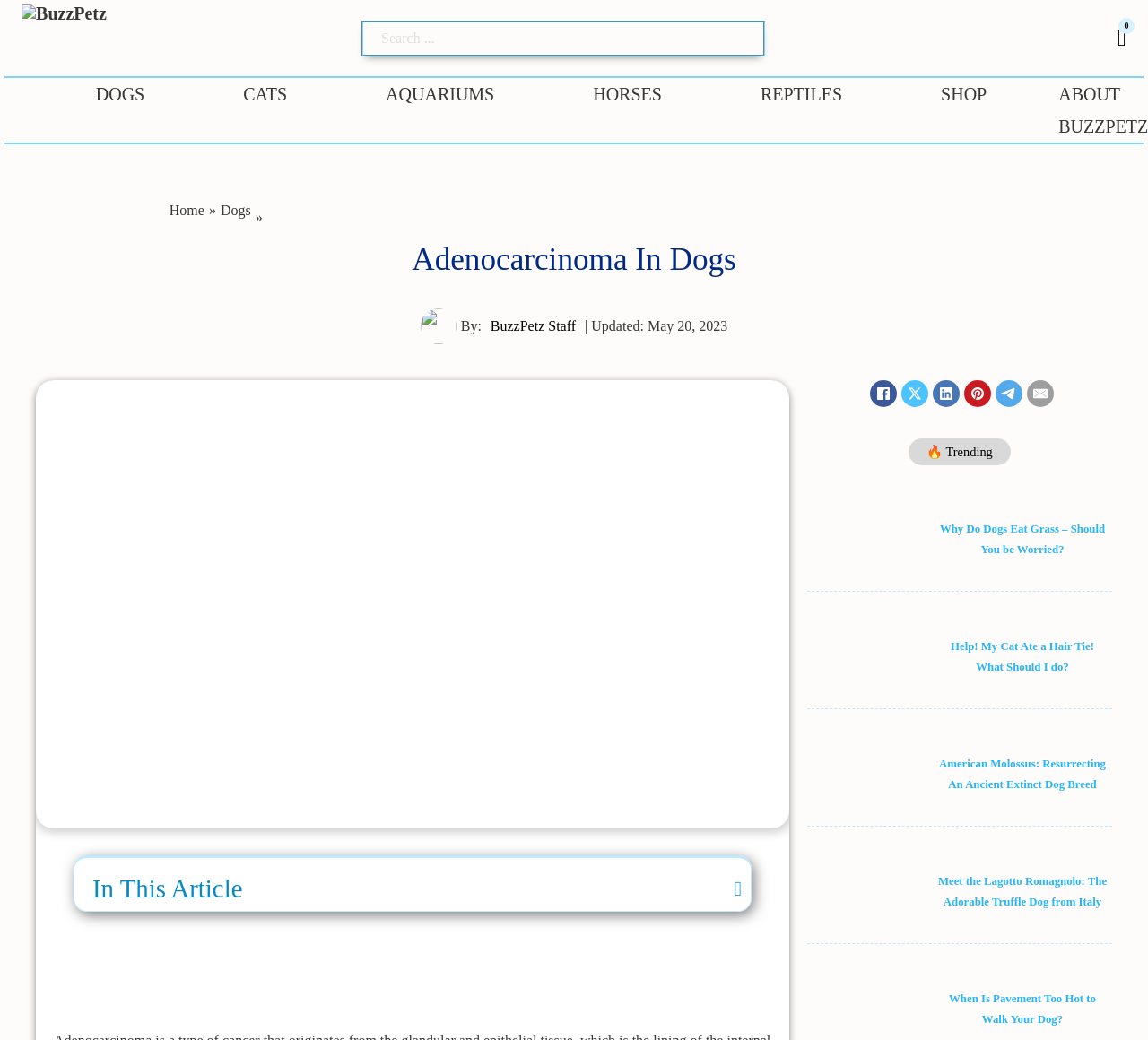Explain the webpage in detail.

The webpage is about Adenocarcinoma in dogs, a type of cancer that originates from glandular and epithelial tissue. At the top left, there is a logo of BuzzPetz, a website that provides pet-related information. Next to the logo, there is a search bar where users can input keywords to search for relevant content. 

On the top right, there are navigation links to different sections of the website, including DOGS, CATS, AQUARIUMS, HORSES, and REPTILES. Below these links, there is a mini cart toggle button and a SHOP link.

The main content of the webpage is divided into several sections. The first section is a heading that reads "Adenocarcinoma In Dogs" followed by a brief description of the author and the date the article was updated. Below this section, there is a large featured image related to adenocarcinoma in dogs.

The next section is a table of contents button that allows users to navigate to different parts of the article. On the right side of the webpage, there are social media links to Facebook, LinkedIn, Pinterest, Telegram, and Email.

Below the social media links, there is a section titled "Trending" that features four articles with images and brief descriptions. The articles are about why dogs eat grass, what to do if a cat eats a hair tie, the American Molossus dog breed, and the Lagotto Romagnolo dog breed. Each article has a "Read more" link that directs users to the full article.

Overall, the webpage provides information about adenocarcinoma in dogs and features several related articles and resources.